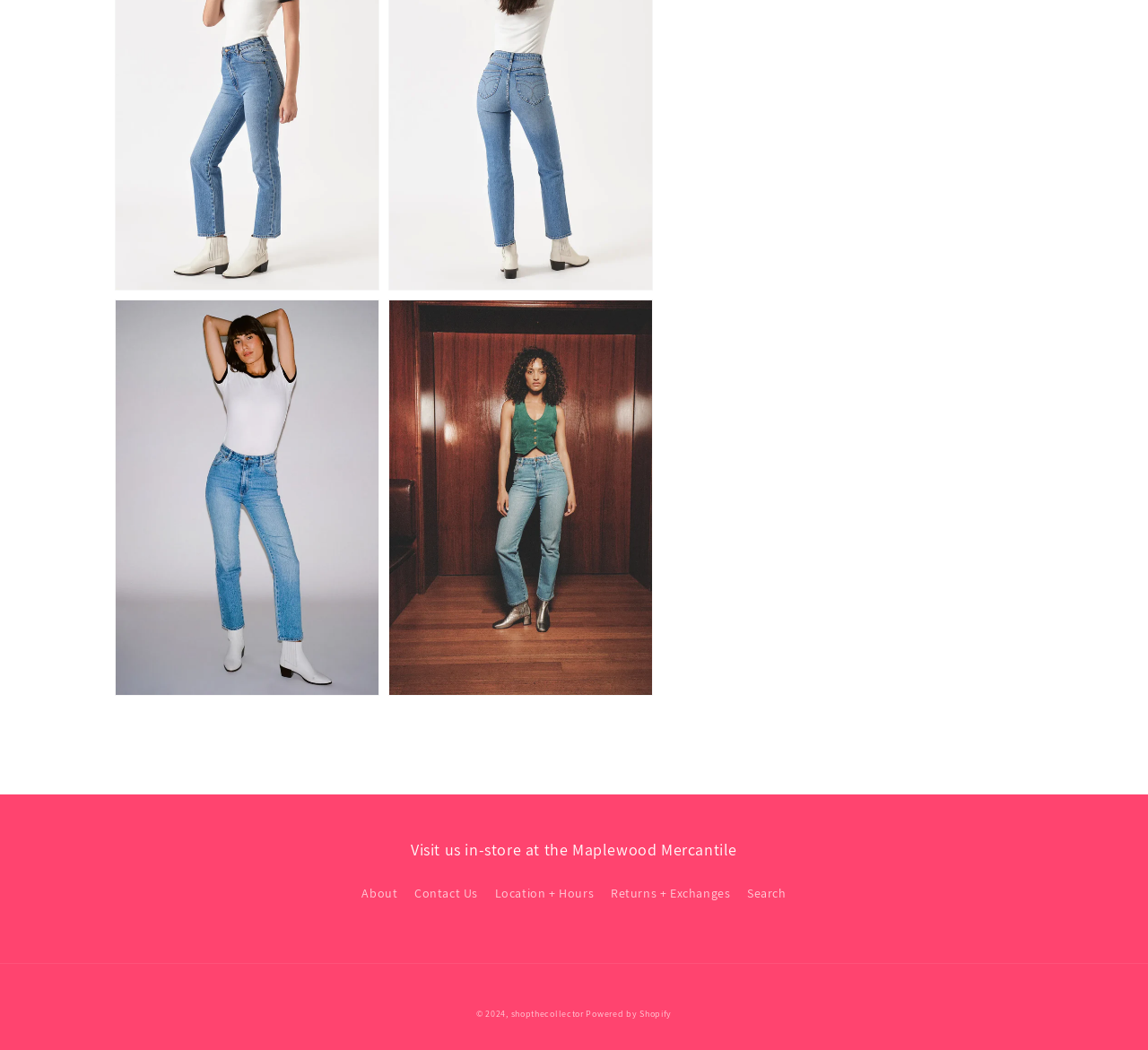Respond concisely with one word or phrase to the following query:
What is the purpose of the links 'About', 'Contact Us', 'Location + Hours', 'Returns + Exchanges', and 'Search'?

Provide additional information